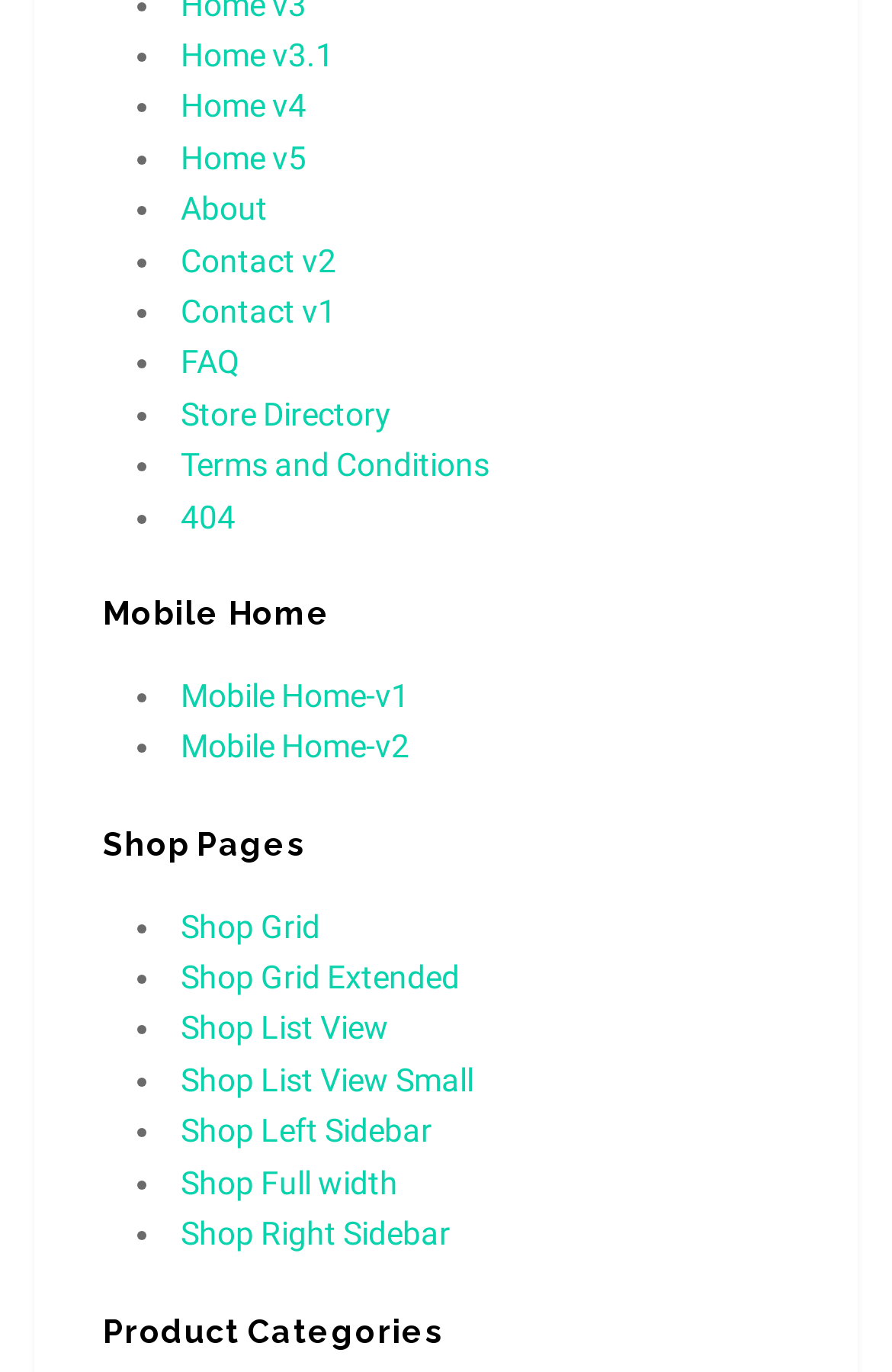Determine the bounding box of the UI element mentioned here: "Shop List View". The coordinates must be in the format [left, top, right, bottom] with values ranging from 0 to 1.

[0.203, 0.736, 0.436, 0.763]